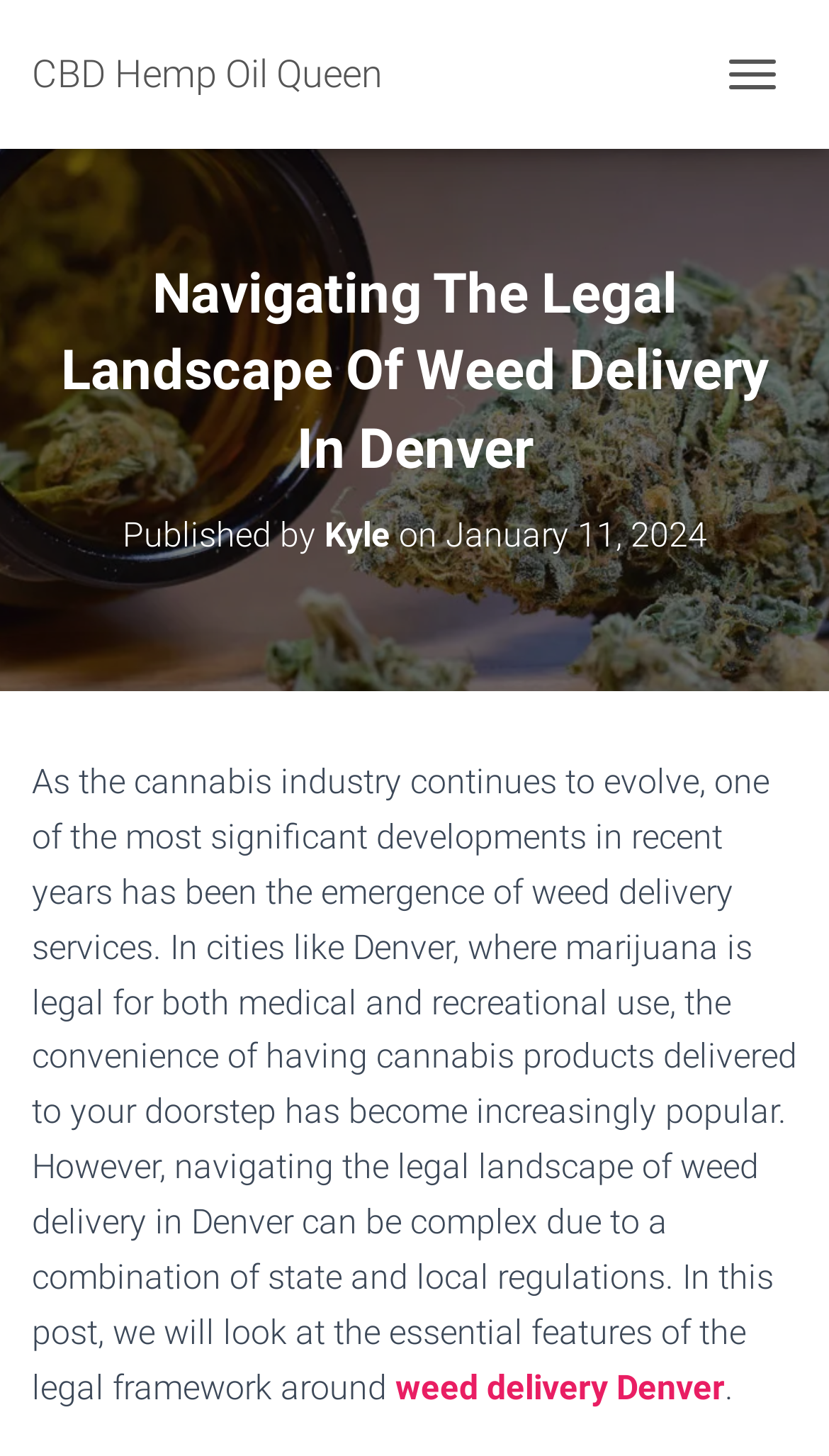What is the purpose of the article?
Look at the image and provide a detailed response to the question.

Based on the text 'In this post, we will look at the essential features of the legal framework around weed delivery in Denver.', it is clear that the purpose of the article is to explain the legal framework surrounding weed delivery in Denver.